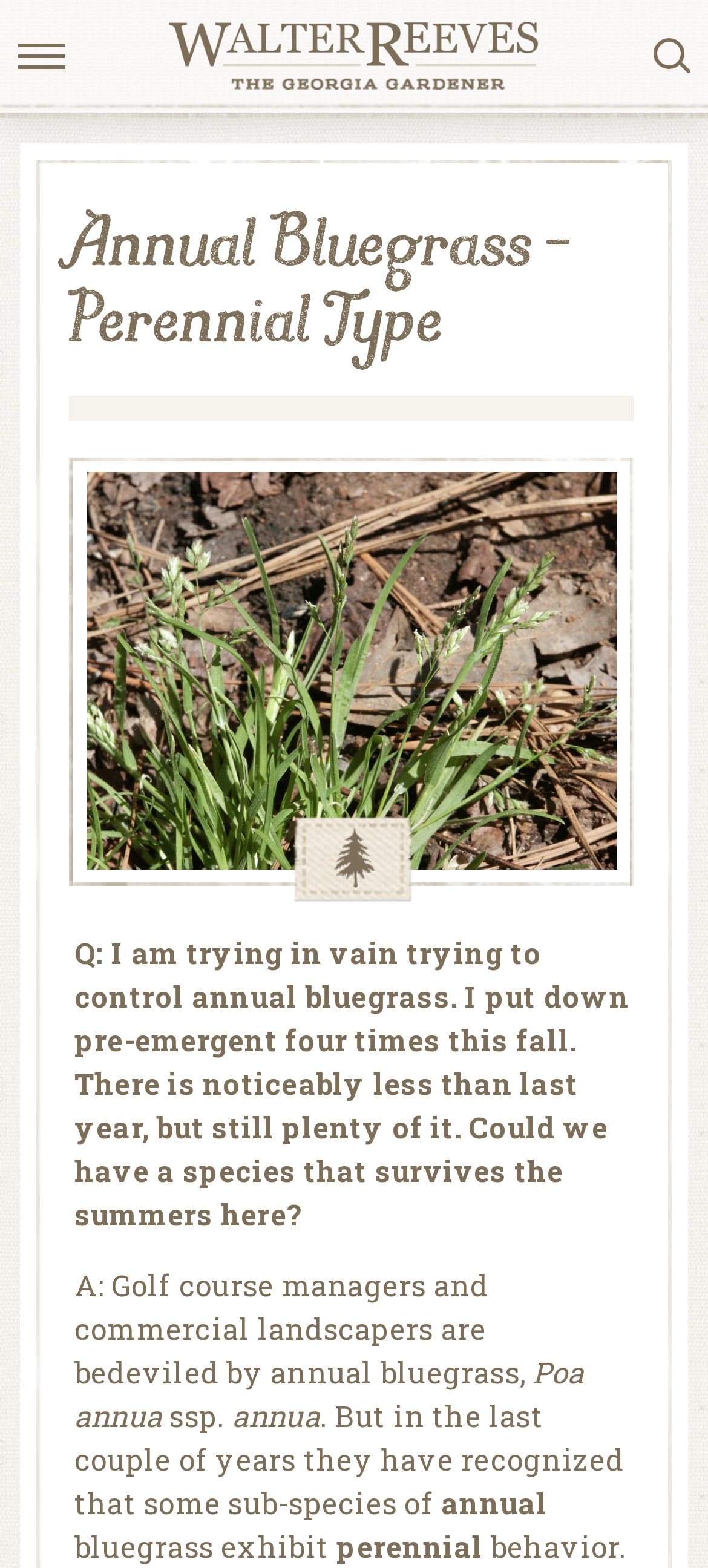Summarize the webpage comprehensively, mentioning all visible components.

The webpage is about controlling annual bluegrass, a type of perennial grass. At the top, there are three links aligned horizontally, taking up about half of the width of the page. Below these links, there is a heading that reads "Annual Bluegrass – Perennial Type" in a prominent font size. 

To the right of the heading, there is a large image that occupies most of the width of the page and takes up about a third of the page's height. 

Below the image, there is a question from a user, which is displayed in a block of text. The question is about trying to control annual bluegrass and wondering if a species that survives the summers is possible. 

Following the question, there is a response from an expert, which is also displayed in a block of text. The response starts by mentioning that golf course managers and commercial landscapers are troubled by annual bluegrass. The text then goes on to discuss the species Poa annua and its sub-species, with some text highlighted as "ssp." 

The response continues below, discussing how some sub-species of annual bluegrass exhibit perennial characteristics. The text is divided into several lines, with some words like "annual" and "perennial" standing out.